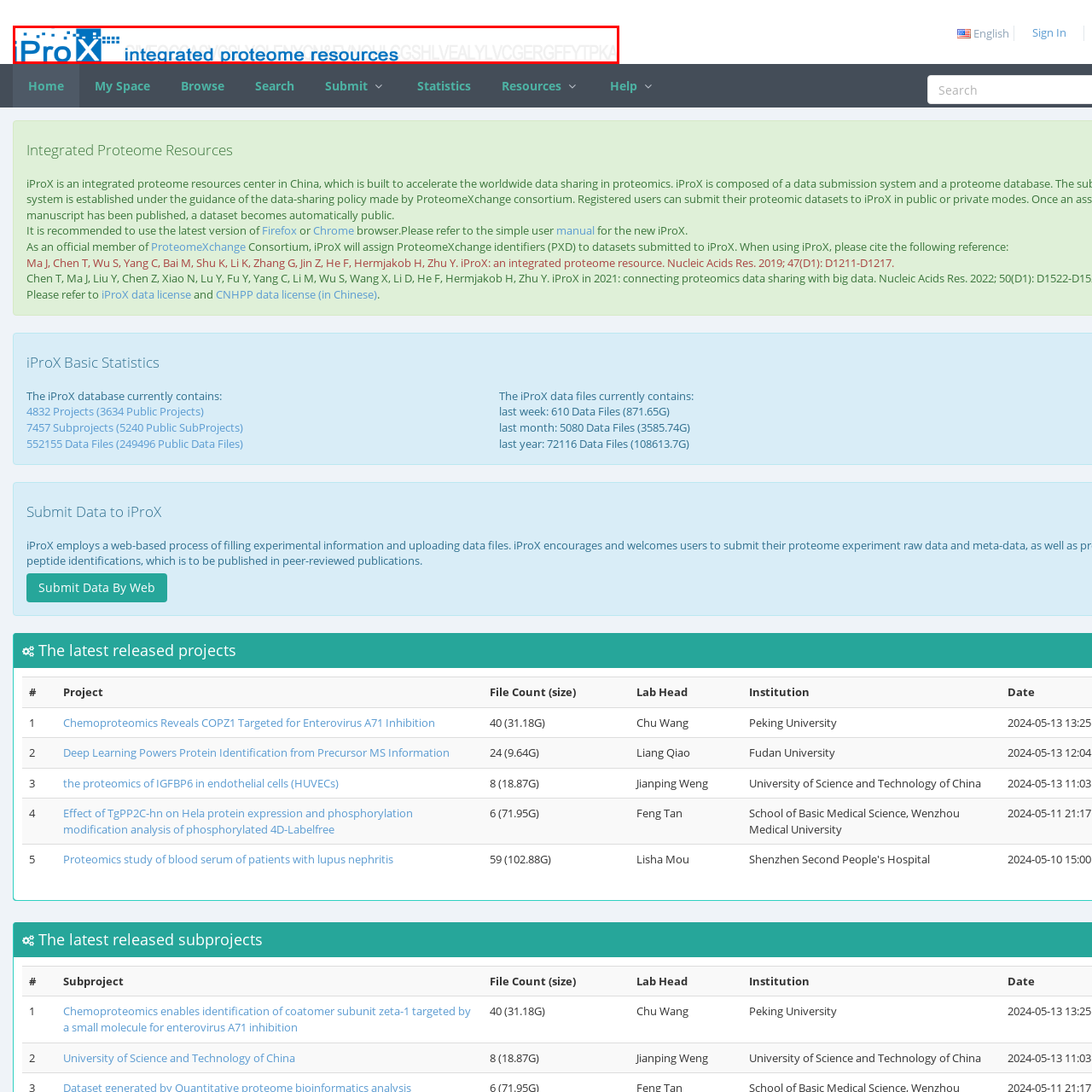What is the focus of the iProX platform?
Look closely at the image highlighted by the red bounding box and give a comprehensive answer to the question.

The tagline 'integrated proteome resources' suggests that the platform's focus is on providing comprehensive proteomic data and databases, which is crucial for researchers in the proteome community.